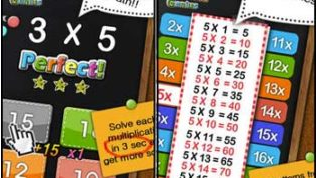What is the purpose of the voice bubble prompt?
Provide a well-explained and detailed answer to the question.

The voice bubble prompt on the left side of the image encourages users to solve multiplications within three seconds to score higher, which suggests that the app is designed to challenge users to respond quickly and accurately.